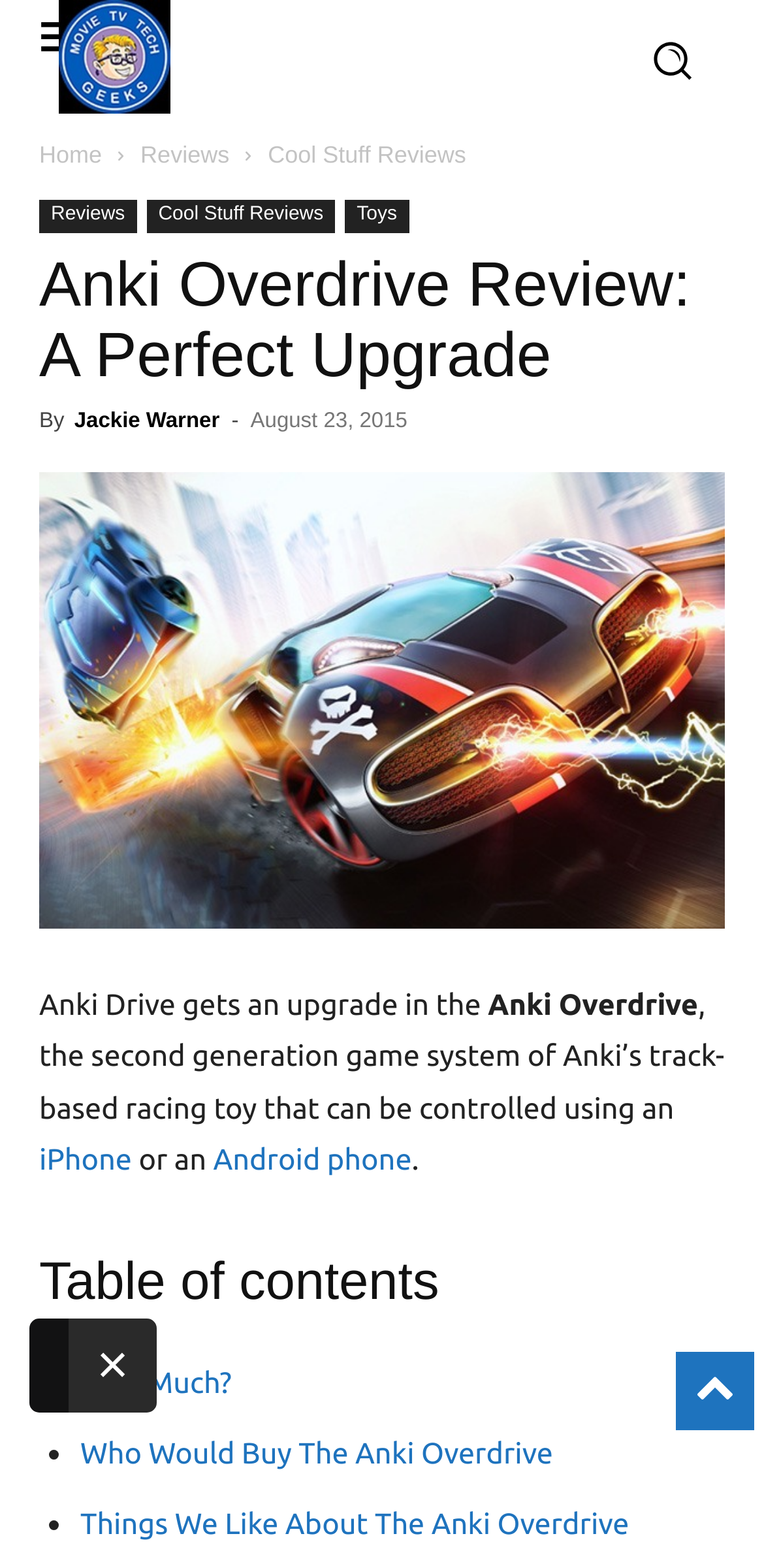Using the webpage screenshot and the element description Cool Stuff Reviews, determine the bounding box coordinates. Specify the coordinates in the format (top-left x, top-left y, bottom-right x, bottom-right y) with values ranging from 0 to 1.

[0.192, 0.127, 0.439, 0.149]